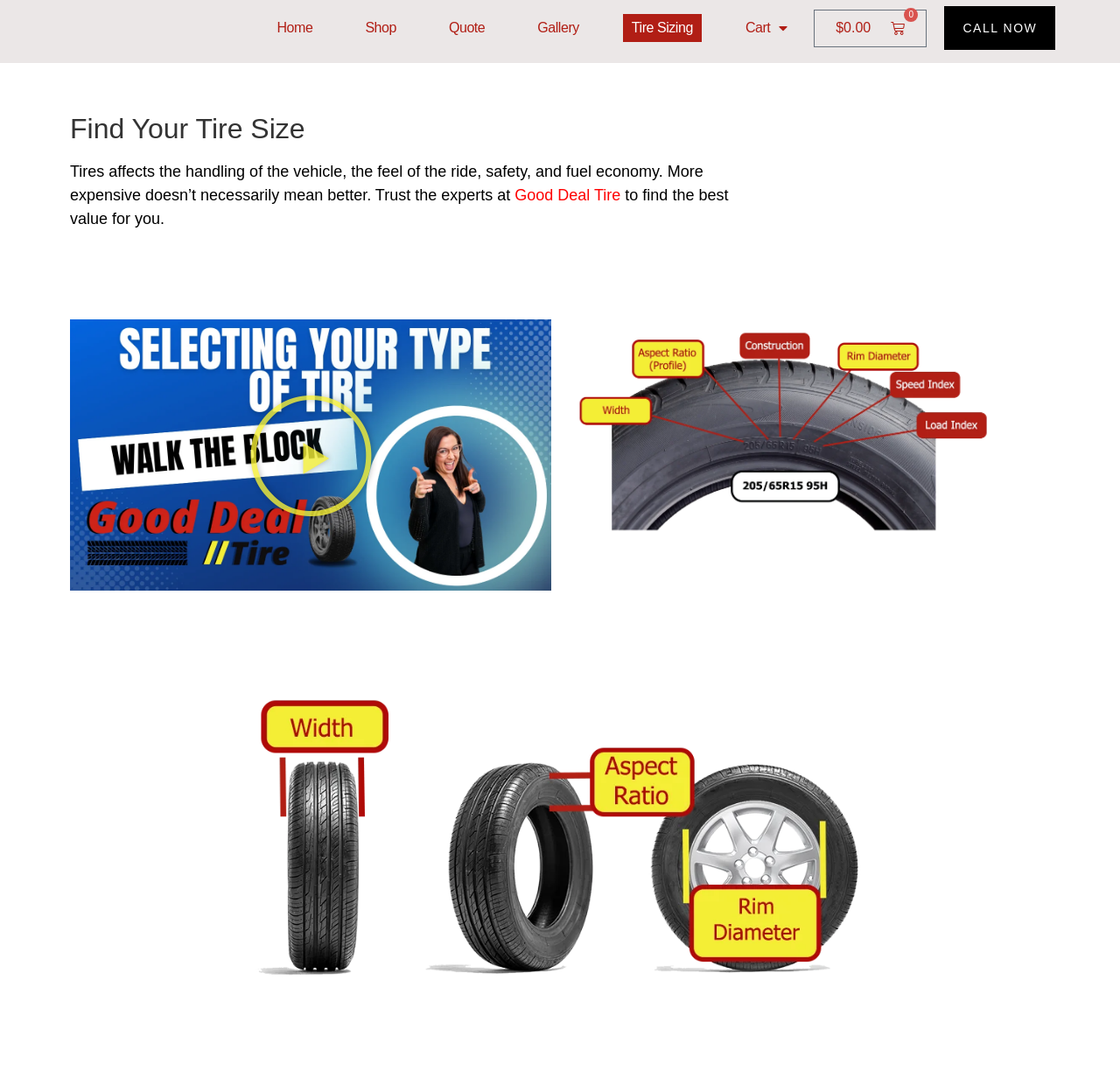Locate the bounding box coordinates of the area you need to click to fulfill this instruction: 'Click the 'Tire Sizing' link'. The coordinates must be in the form of four float numbers ranging from 0 to 1: [left, top, right, bottom].

[0.556, 0.013, 0.626, 0.039]